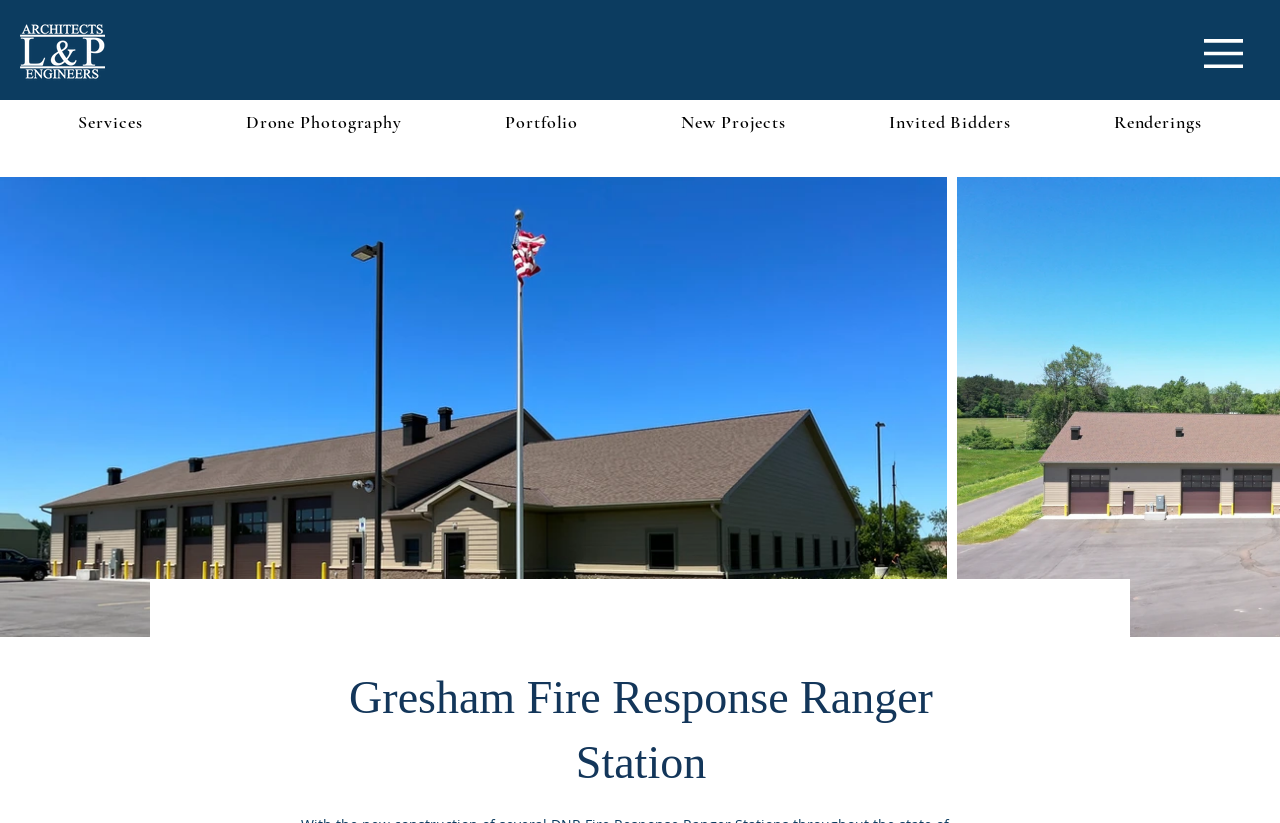Please examine the image and answer the question with a detailed explanation:
How many links are there in the navigation menu?

I counted the number of link elements in the navigation menu and found 6 links: 'Services', 'Drone Photography', 'Portfolio', 'New Projects', 'Invited Bidders', and 'Renderings'.